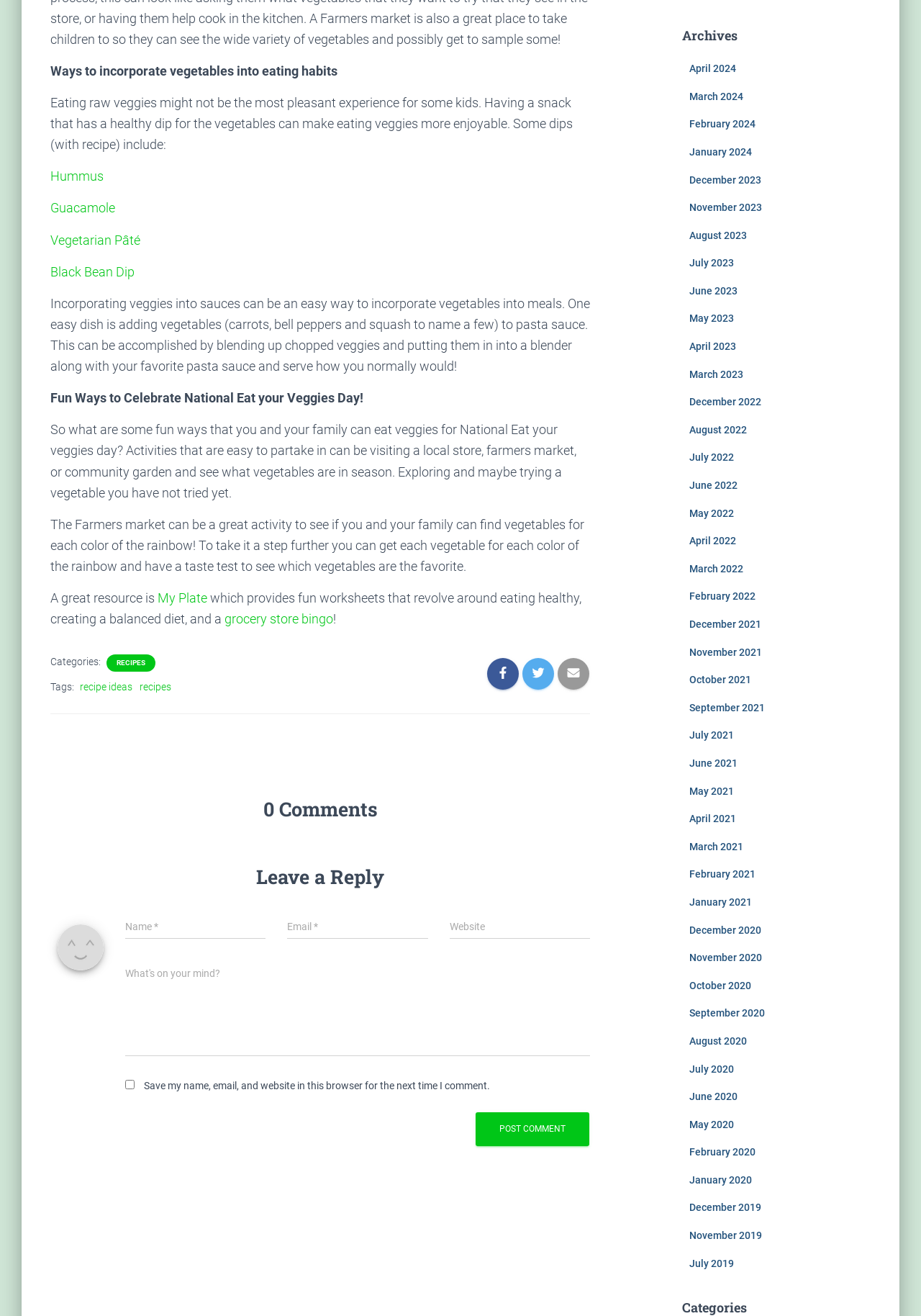Please find the bounding box for the UI element described by: "name="submit" value="Post Comment"".

[0.516, 0.845, 0.64, 0.871]